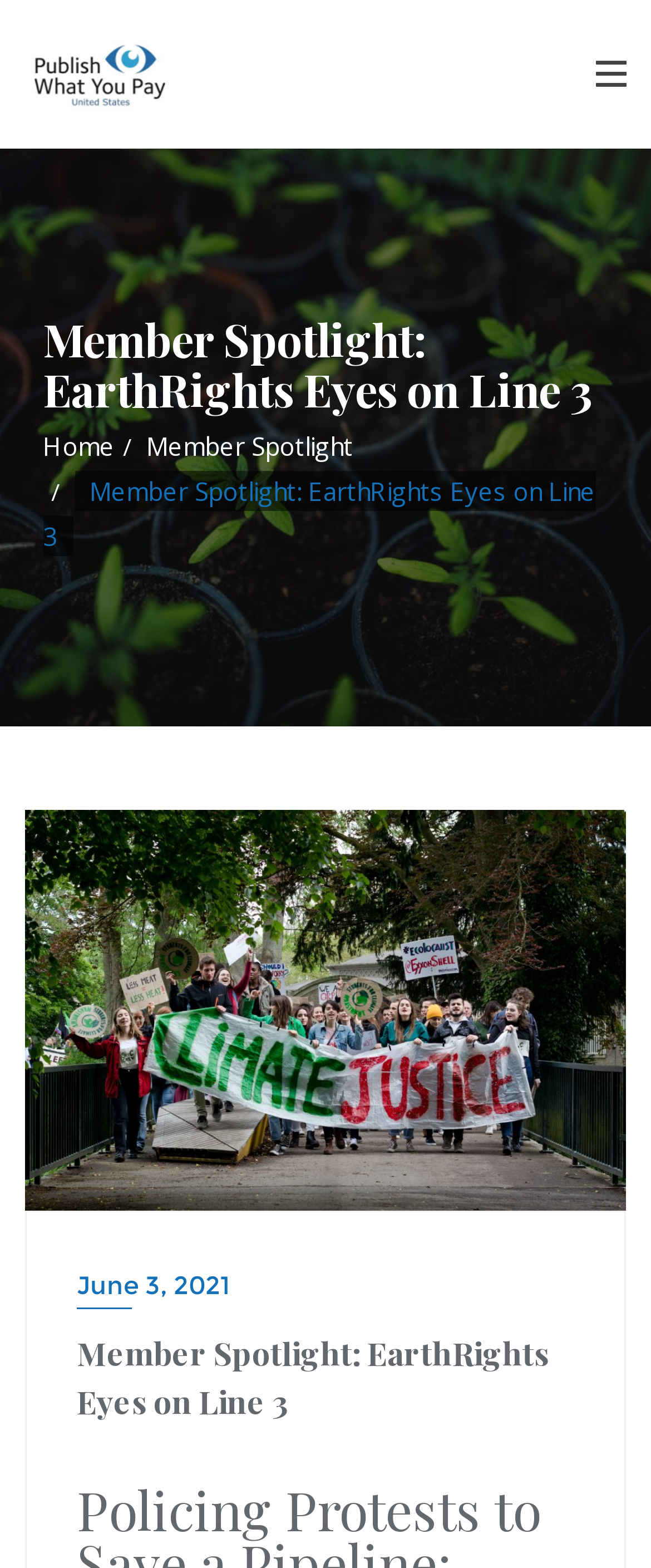Identify the bounding box for the element characterized by the following description: "Contact Us".

None